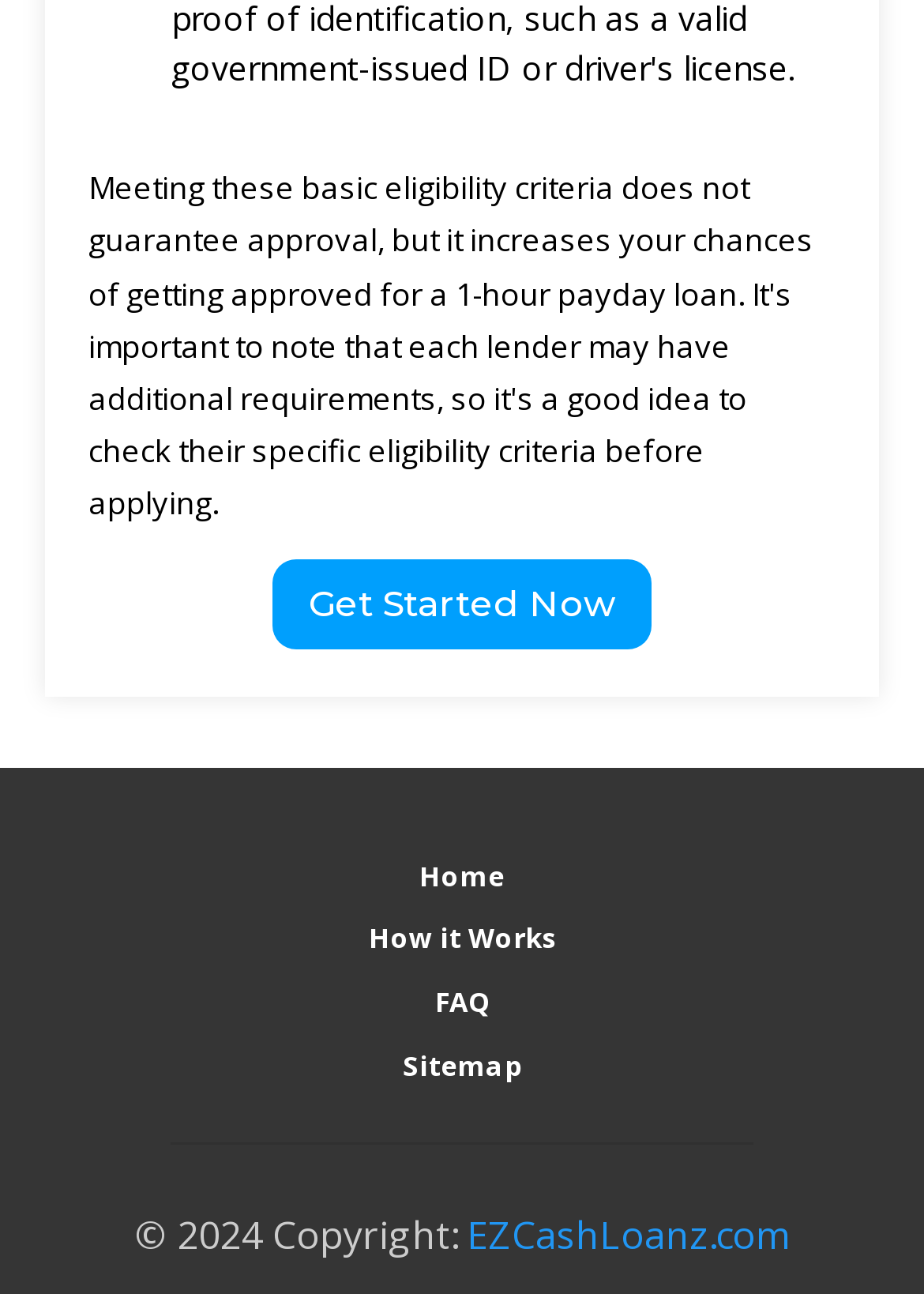Using the provided element description: "Get Started Now", identify the bounding box coordinates. The coordinates should be four floats between 0 and 1 in the order [left, top, right, bottom].

[0.296, 0.432, 0.704, 0.501]